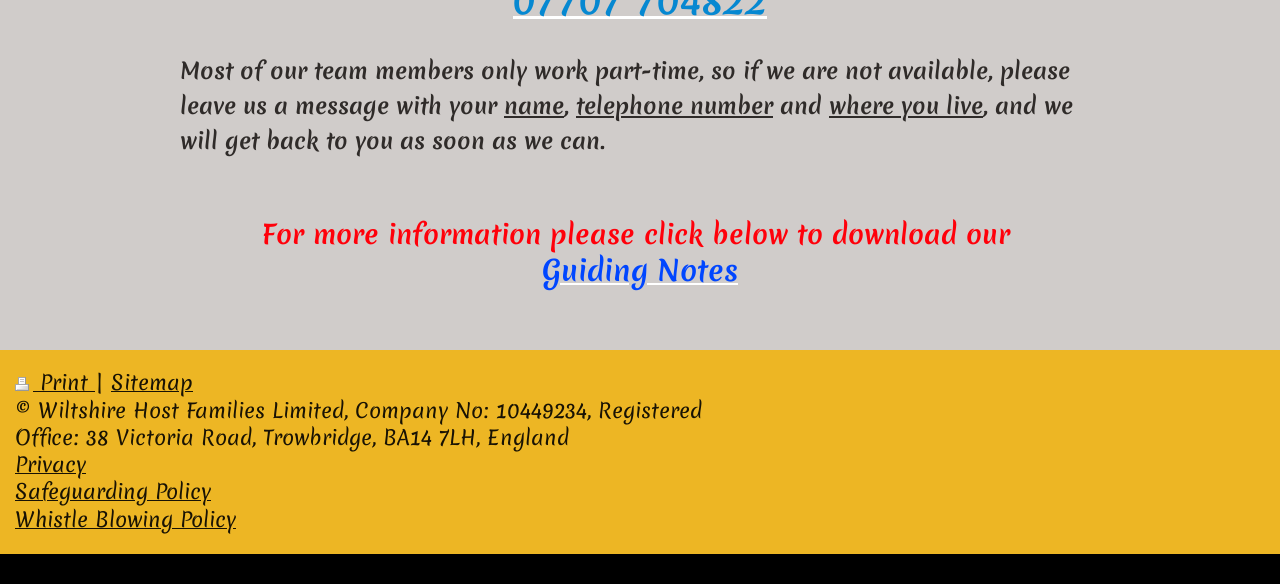What is the position of the 'Print' link?
Please provide a single word or phrase as your answer based on the screenshot.

Top-left